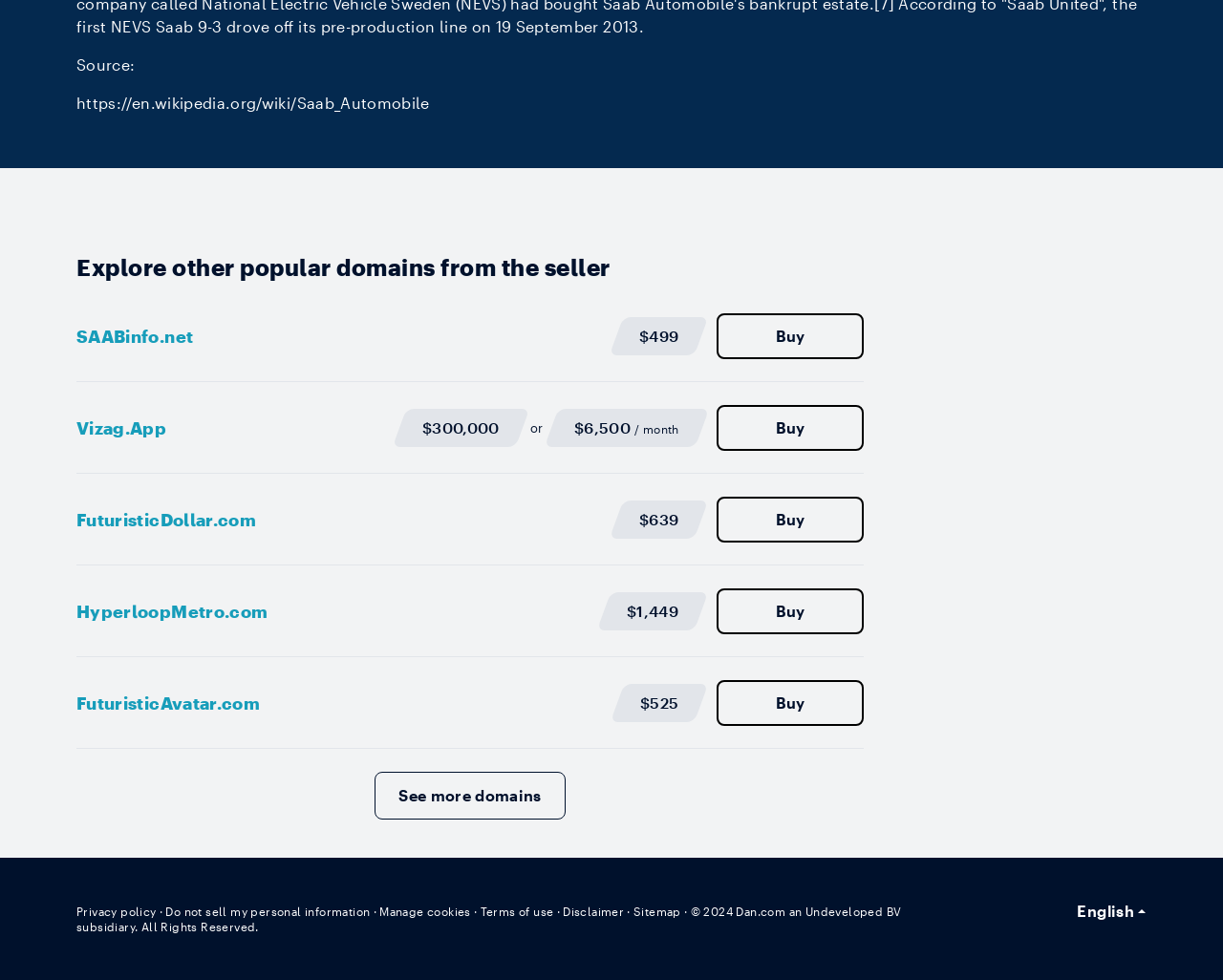What is the highest price listed for a domain?
Refer to the image and give a detailed response to the question.

I looked for the highest price listed among the static text elements, and found that the highest price is $300,000, which is listed next to the domain Vizag.App.